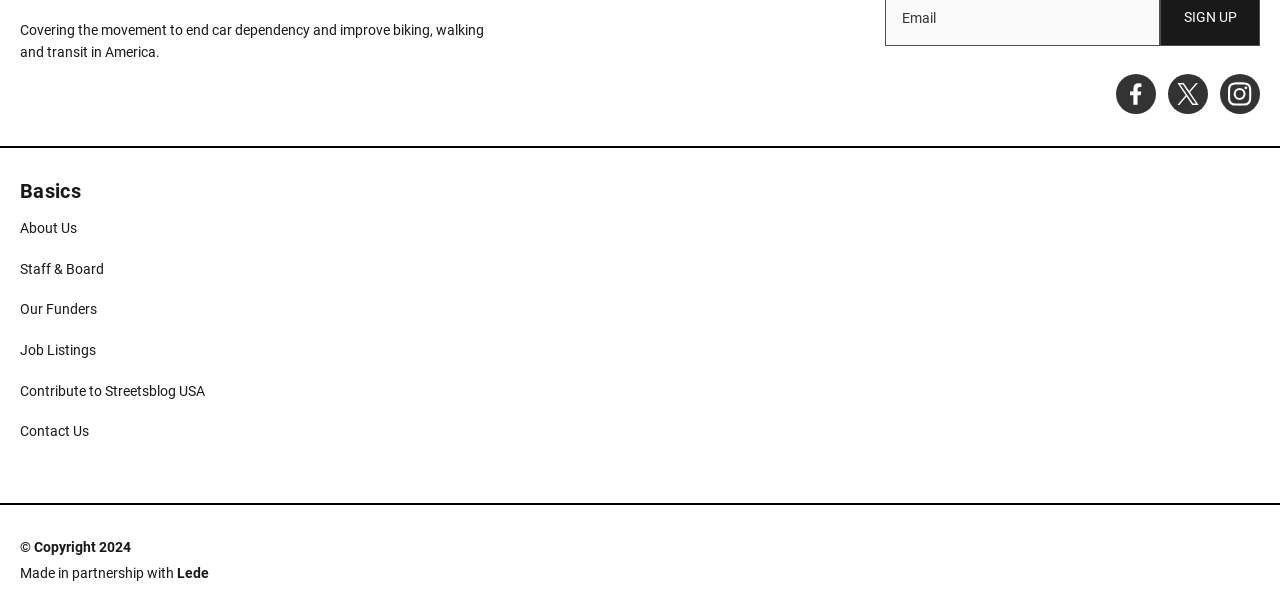Can you identify the bounding box coordinates of the clickable region needed to carry out this instruction: 'Follow Streetsblog USA on Facebook'? The coordinates should be four float numbers within the range of 0 to 1, stated as [left, top, right, bottom].

[0.872, 0.12, 0.903, 0.185]